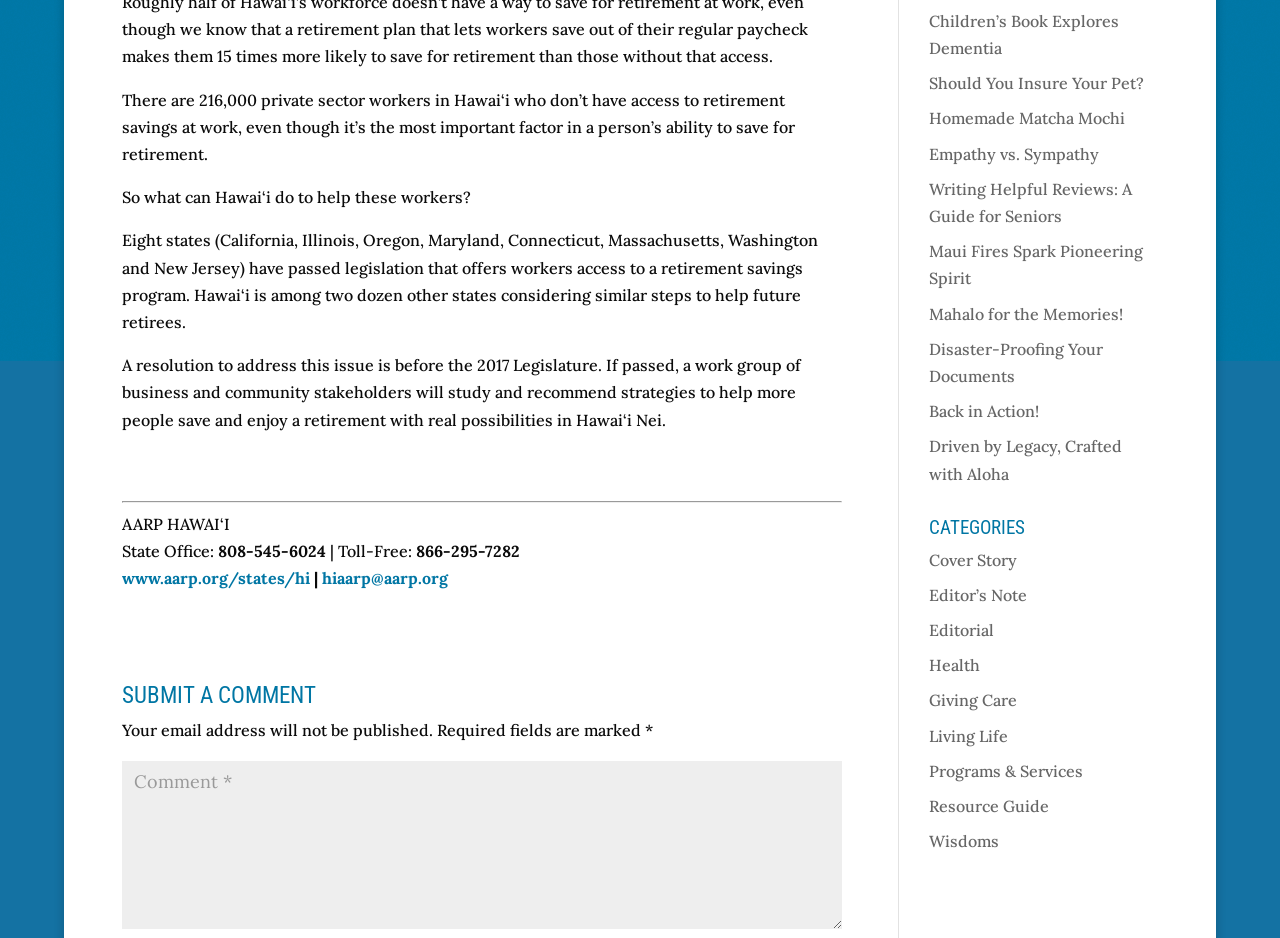What is the purpose of the comment section?
Answer the question with a thorough and detailed explanation.

The purpose of the comment section is to allow users to submit a comment, as indicated by the heading 'SUBMIT A COMMENT' and the required text box for entering a comment. The comment section also includes a note that the email address will not be published.